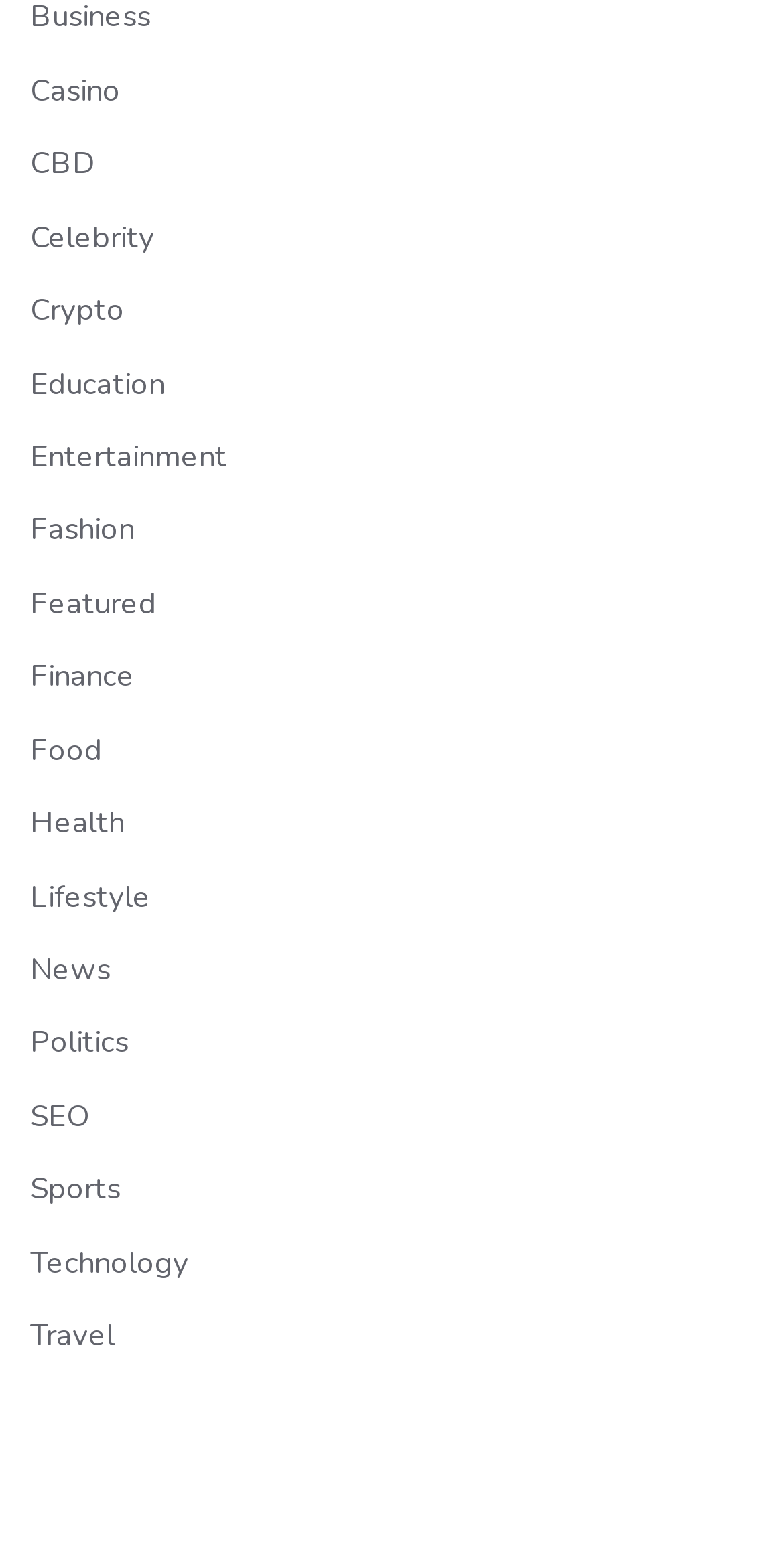Locate the bounding box coordinates of the element I should click to achieve the following instruction: "Click on Casino".

[0.038, 0.045, 0.154, 0.071]